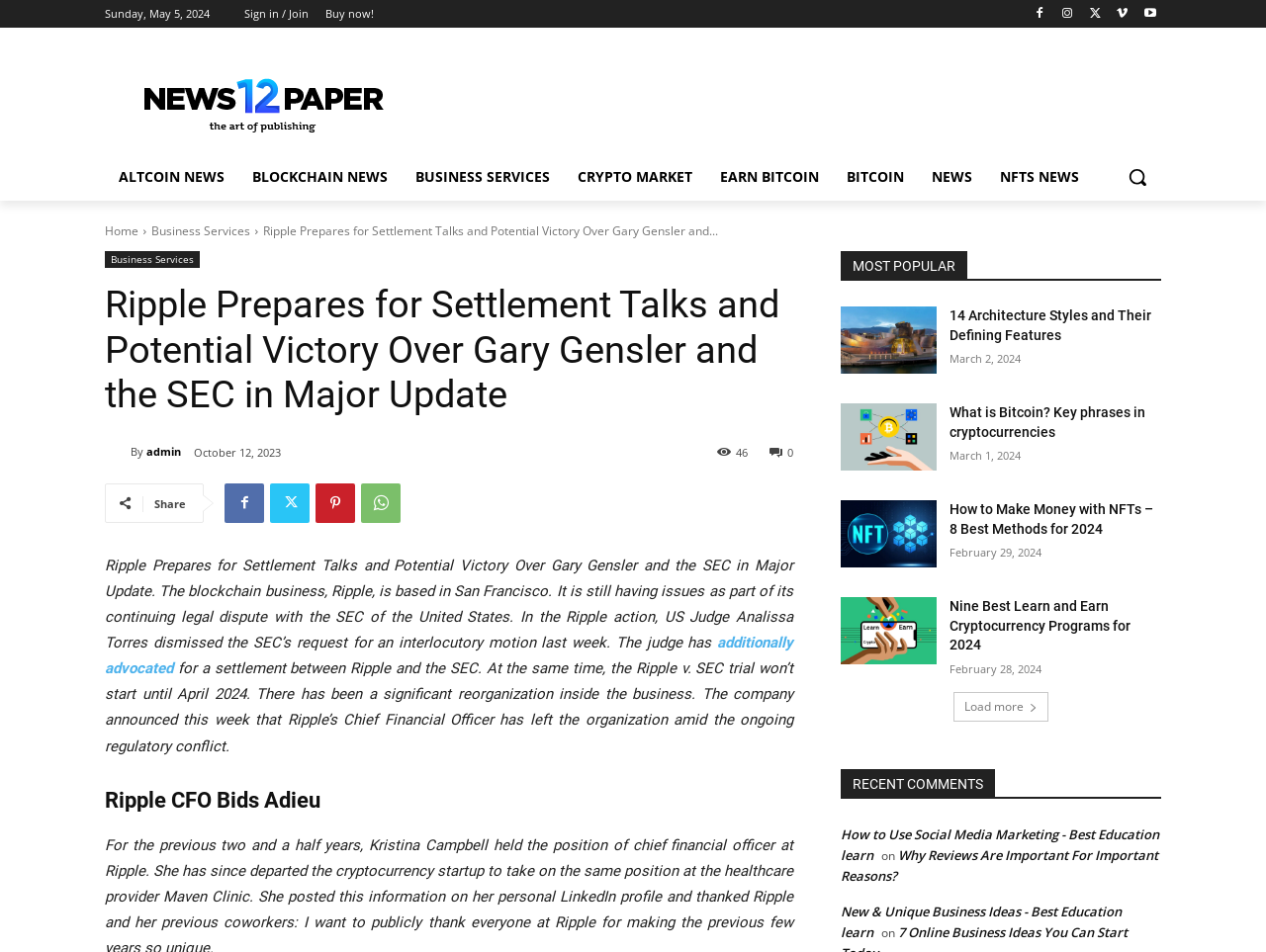Please locate the bounding box coordinates of the element that should be clicked to achieve the given instruction: "View the 'ALTCOIN NEWS' section".

[0.083, 0.161, 0.188, 0.211]